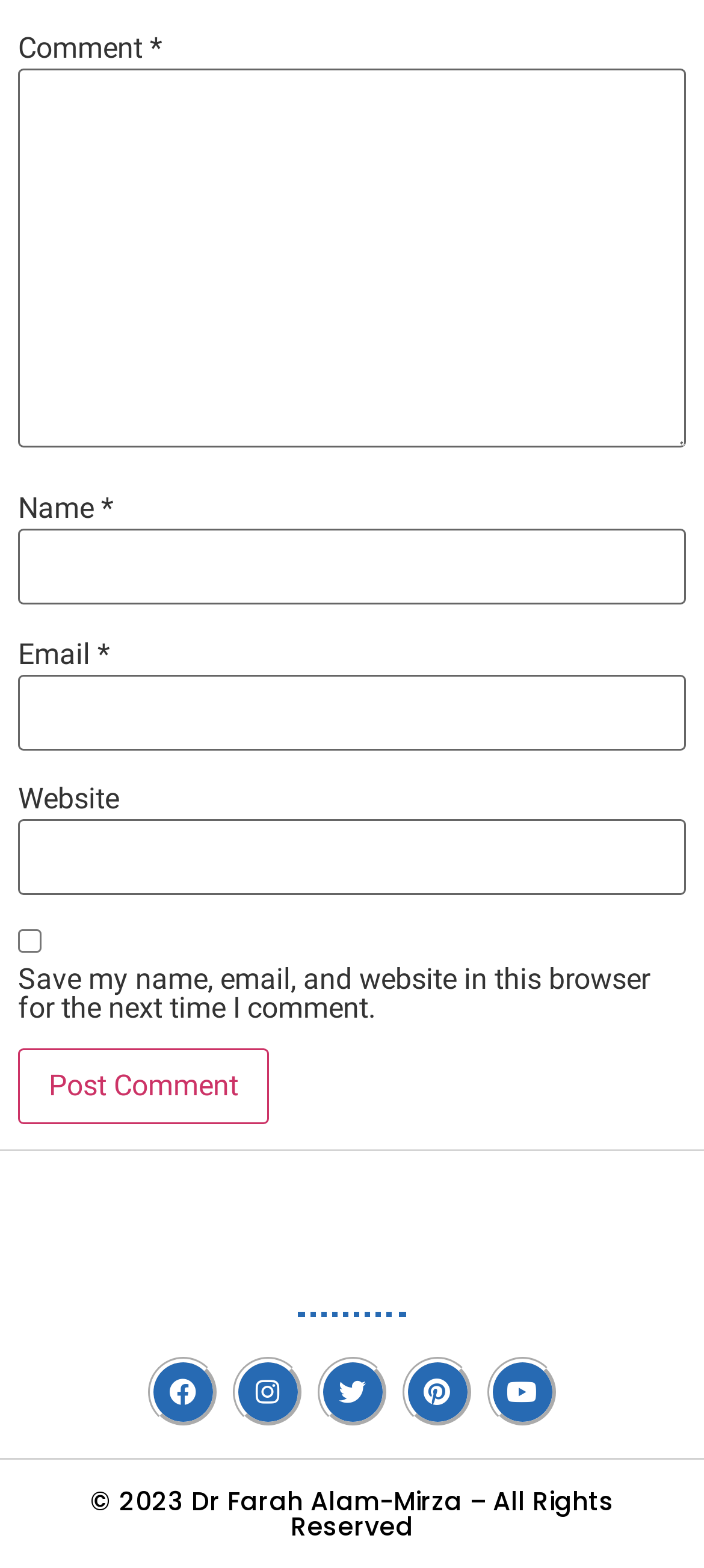Please find the bounding box coordinates of the element's region to be clicked to carry out this instruction: "Type your name".

[0.026, 0.338, 0.974, 0.386]